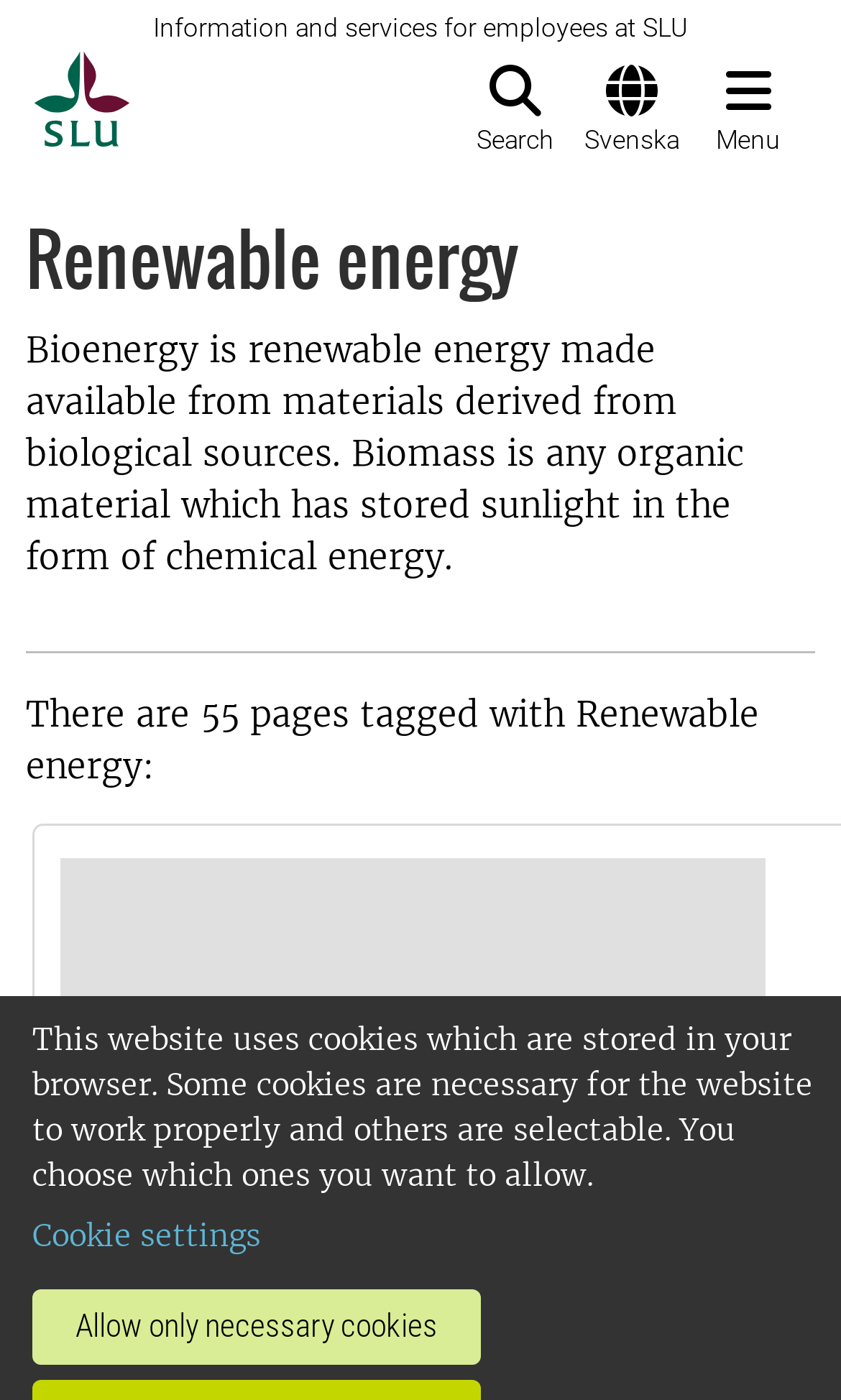Provide a single word or phrase answer to the question: 
What is the purpose of the button 'Search'?

To search